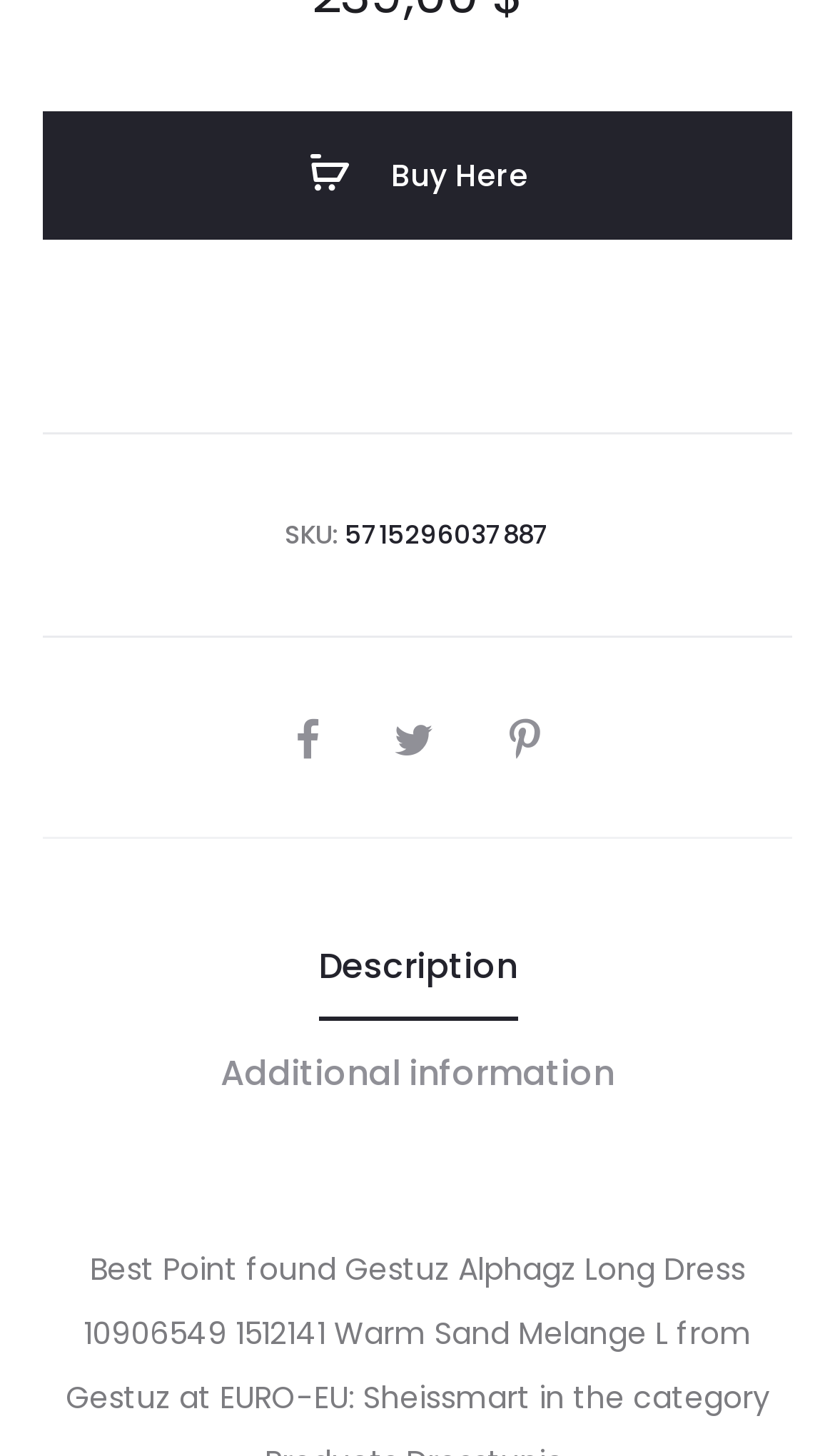Based on the element description, predict the bounding box coordinates (top-left x, top-left y, bottom-right x, bottom-right y) for the UI element in the screenshot: Additional information

[0.264, 0.701, 0.736, 0.775]